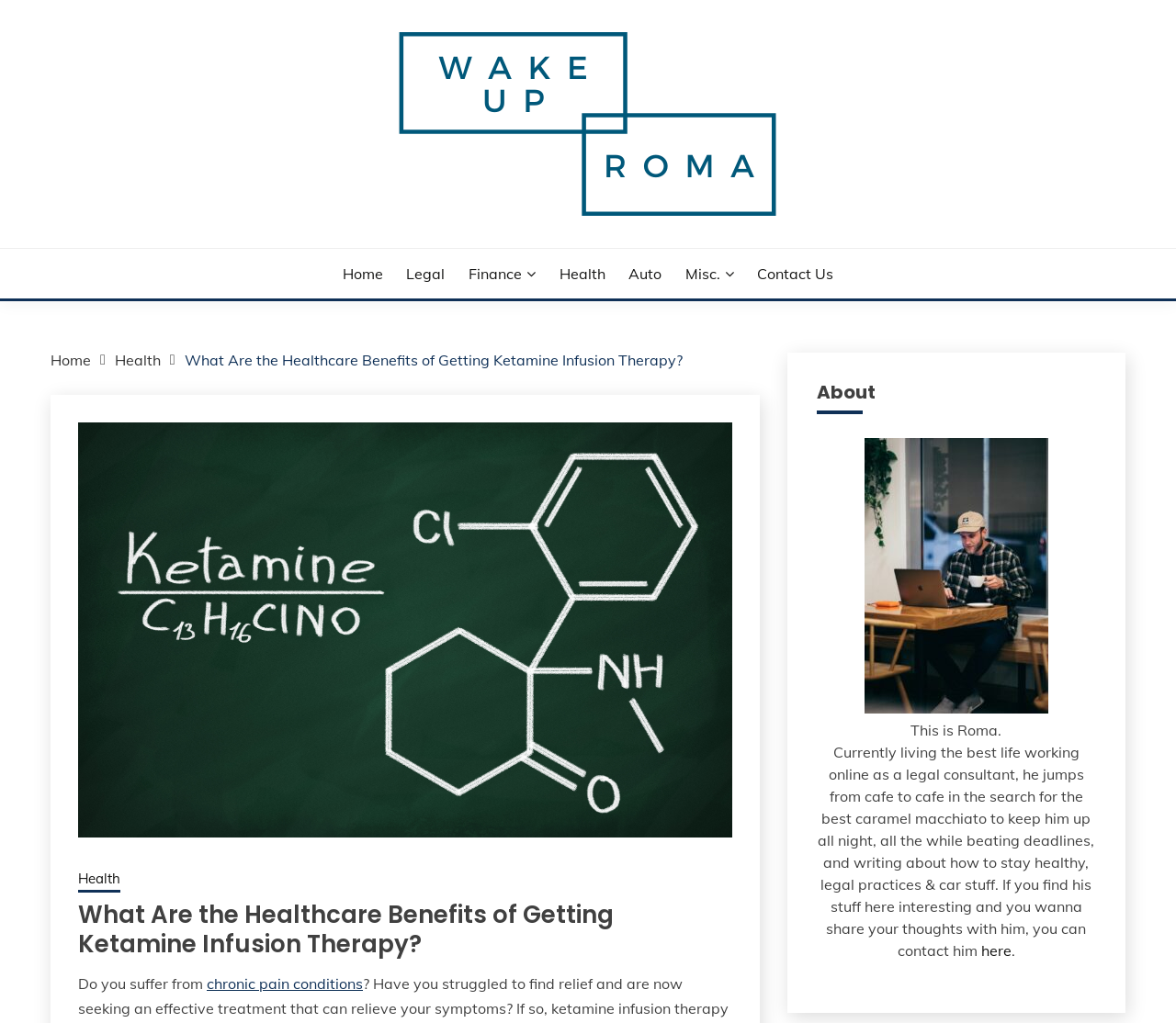Using the element description parent_node: WAKE UP ROMA!, predict the bounding box coordinates for the UI element. Provide the coordinates in (top-left x, top-left y, bottom-right x, bottom-right y) format with values ranging from 0 to 1.

[0.043, 0.031, 0.957, 0.211]